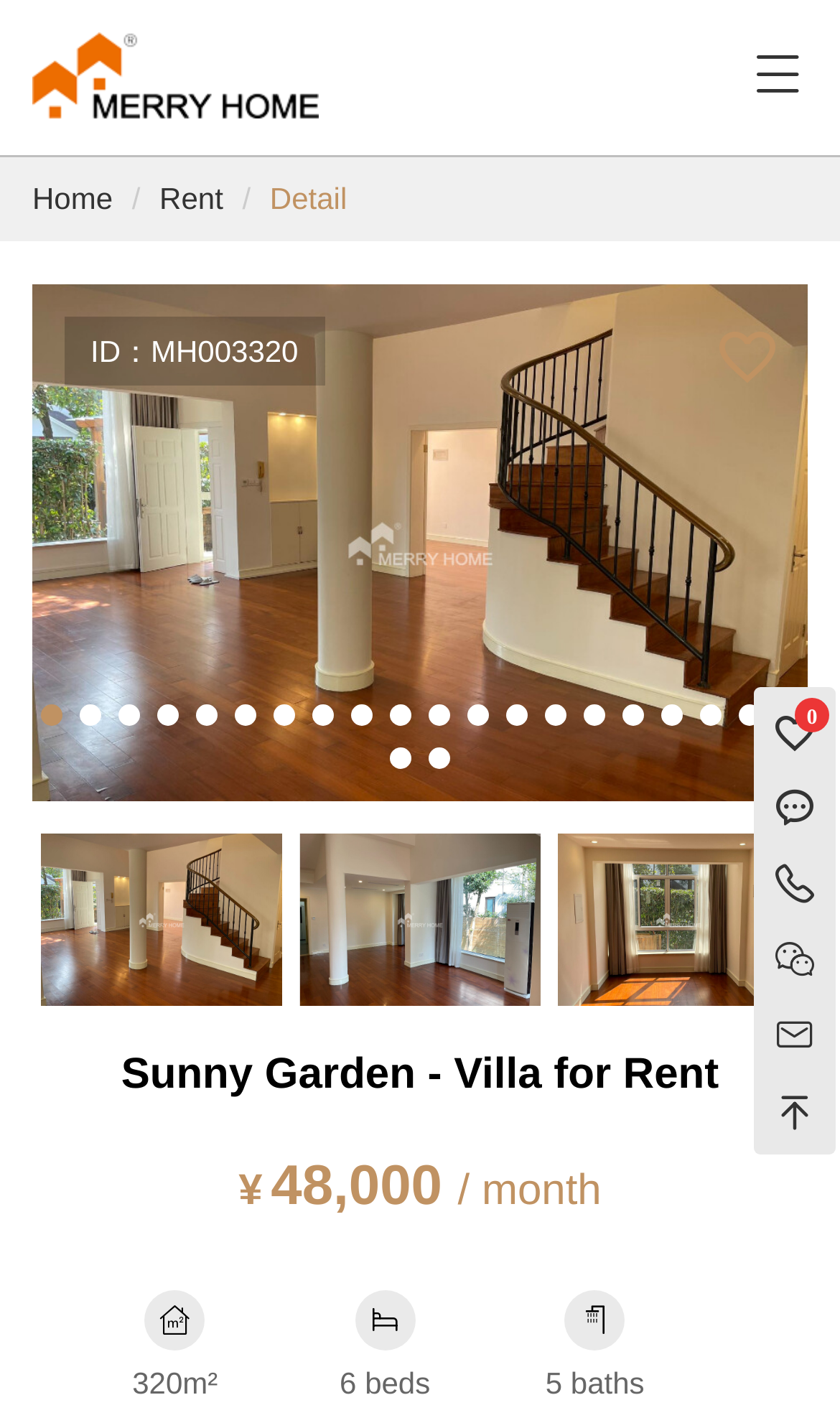Respond to the question with just a single word or phrase: 
What type of property is for rent?

Villa